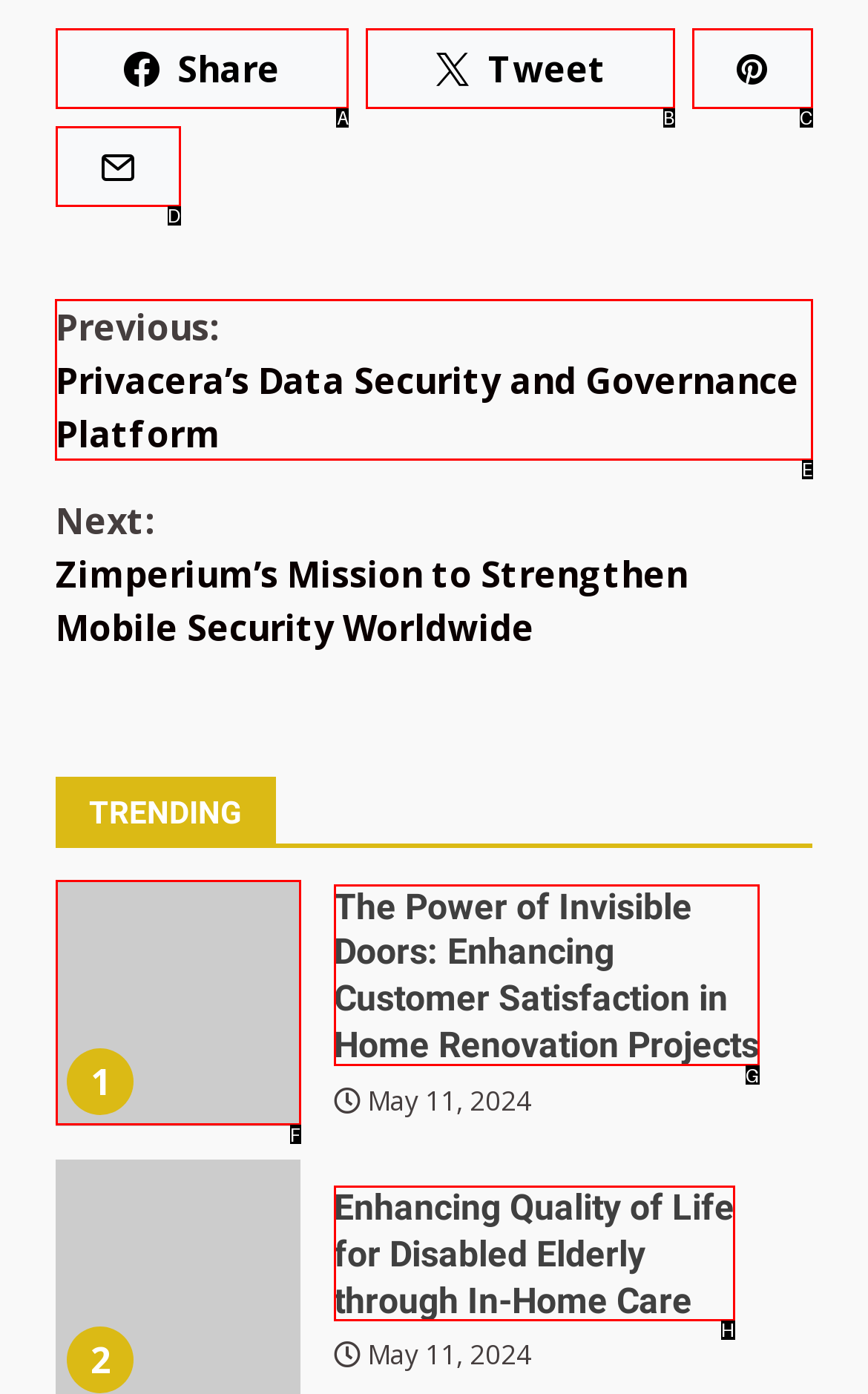Indicate which UI element needs to be clicked to fulfill the task: Read the previous article
Answer with the letter of the chosen option from the available choices directly.

E